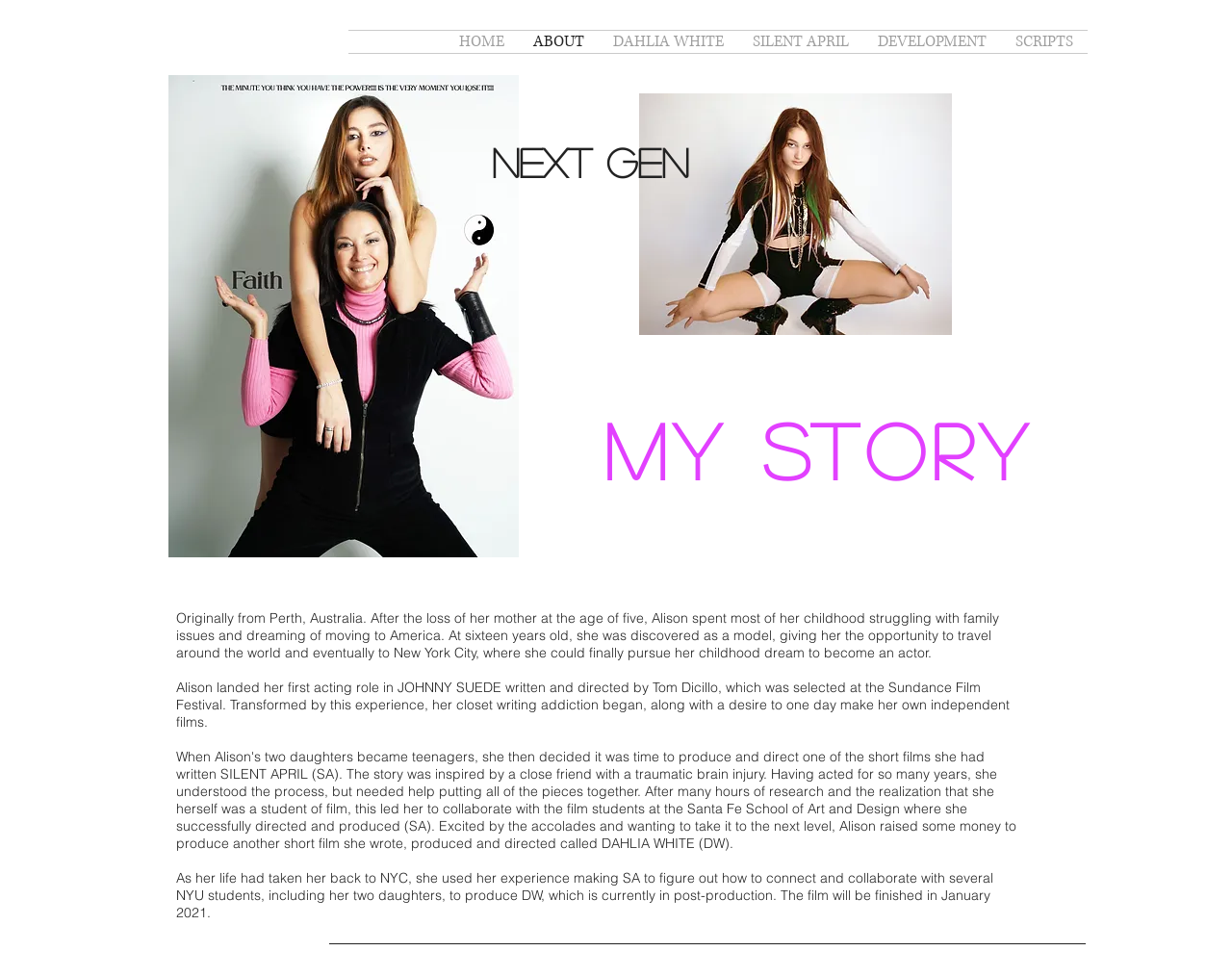Explain the webpage in detail.

The webpage is about Alison's story, with a navigation menu at the top center of the page, containing links to HOME, ABOUT, DAHLIA WHITE, SILENT APRIL, DEVELOPMENT, and SCRIPTS. 

Below the navigation menu, there is a main section that occupies most of the page. On the left side of this section, there is an image of "me jade copy.jpg" taking up about a quarter of the page's height. 

To the right of the image, there is a heading "My Story" followed by two paragraphs of text describing Alison's childhood, her discovery as a model, and her journey to become an actor. 

Above the text, there is another image "jaz.jpg" on the right side of the page. 

Below the text, there is a heading "Next Gen" and then three paragraphs of text describing Alison's acting career, including her first role in JOHNNY SUEDE, her writing addiction, and her current project DW, which is in post-production.